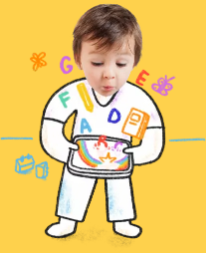What is the background color of the image?
Please answer the question as detailed as possible based on the image.

The background of the image is a warm yellow color, which enhances the cheerful and inviting atmosphere of the scene and complements the colorful and whimsical elements in the image.